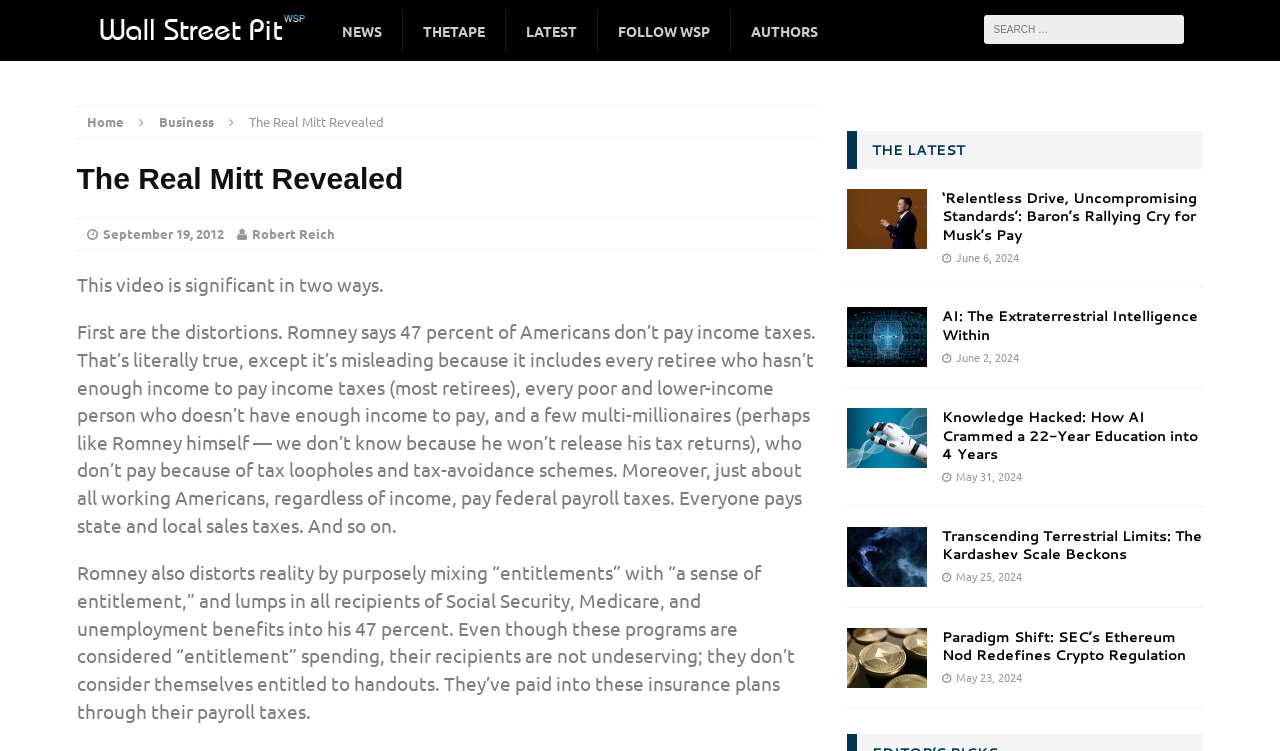Identify the bounding box coordinates of the area you need to click to perform the following instruction: "View the terms of services".

None